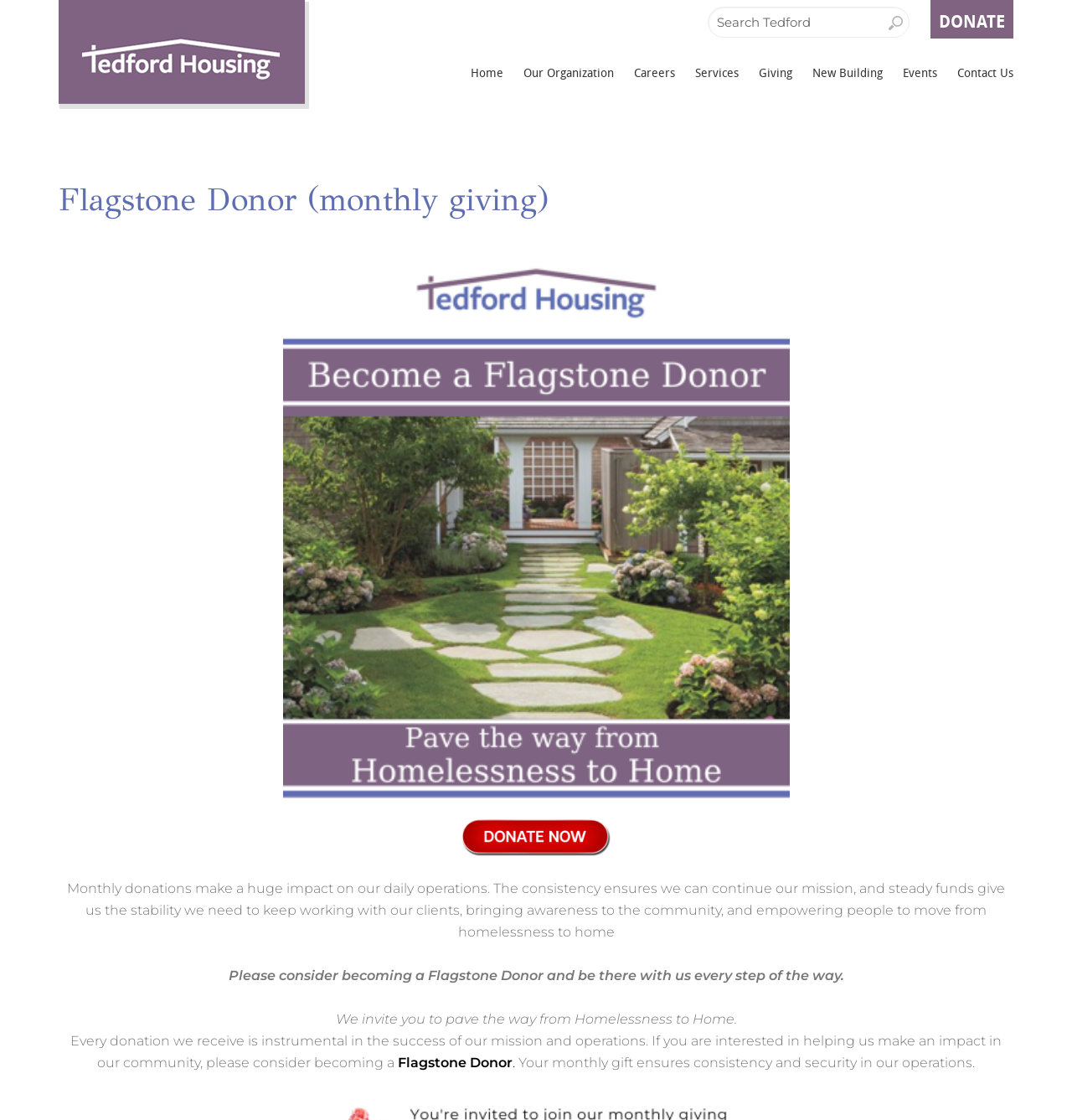Locate the bounding box coordinates of the segment that needs to be clicked to meet this instruction: "Become a Flagstone Donor".

[0.371, 0.942, 0.478, 0.956]